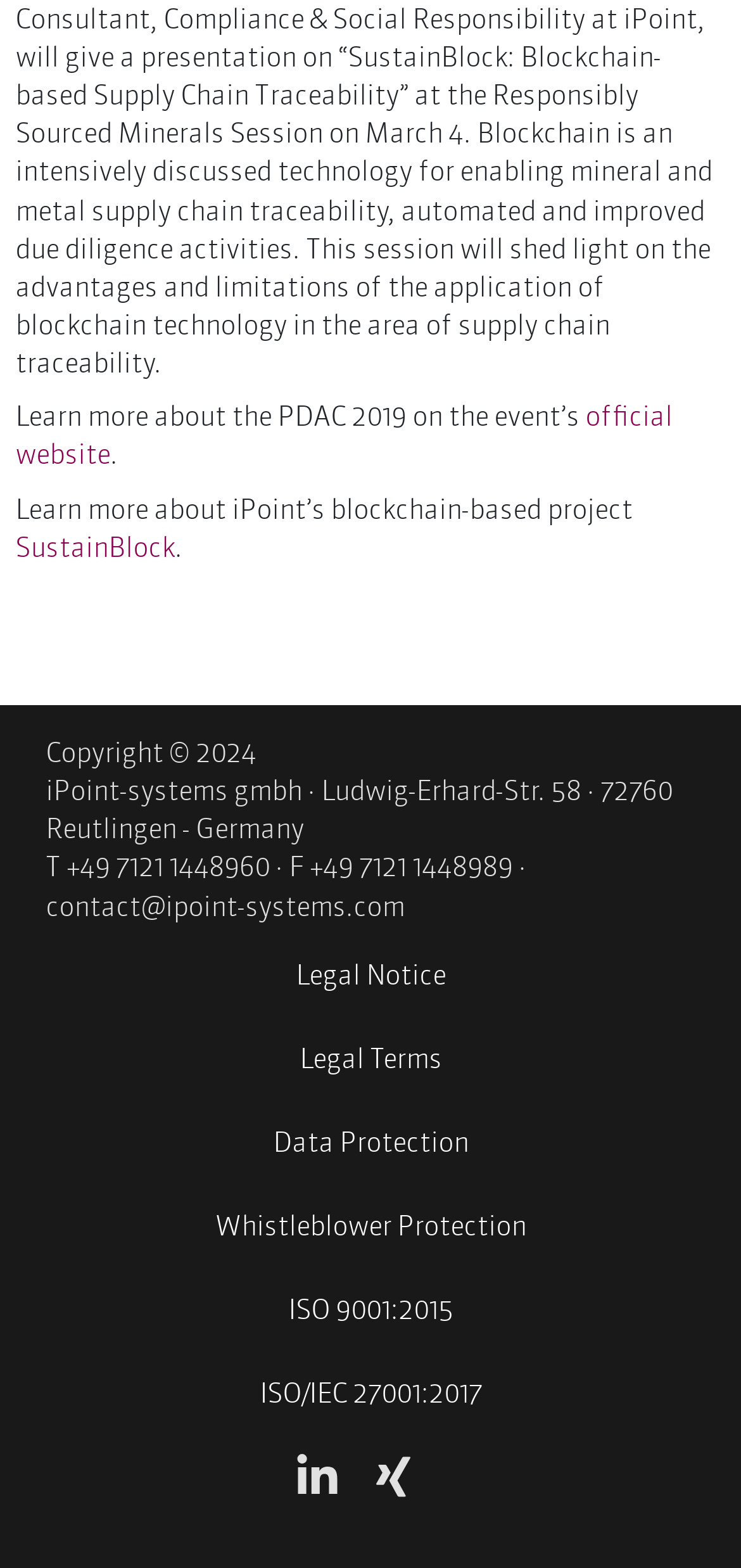Using the information in the image, could you please answer the following question in detail:
What is the blockchain-based project mentioned on the webpage?

I found the blockchain-based project 'SustainBlock' mentioned in the link element with bounding box coordinates [0.021, 0.342, 0.236, 0.358] which is located near the top of the webpage.